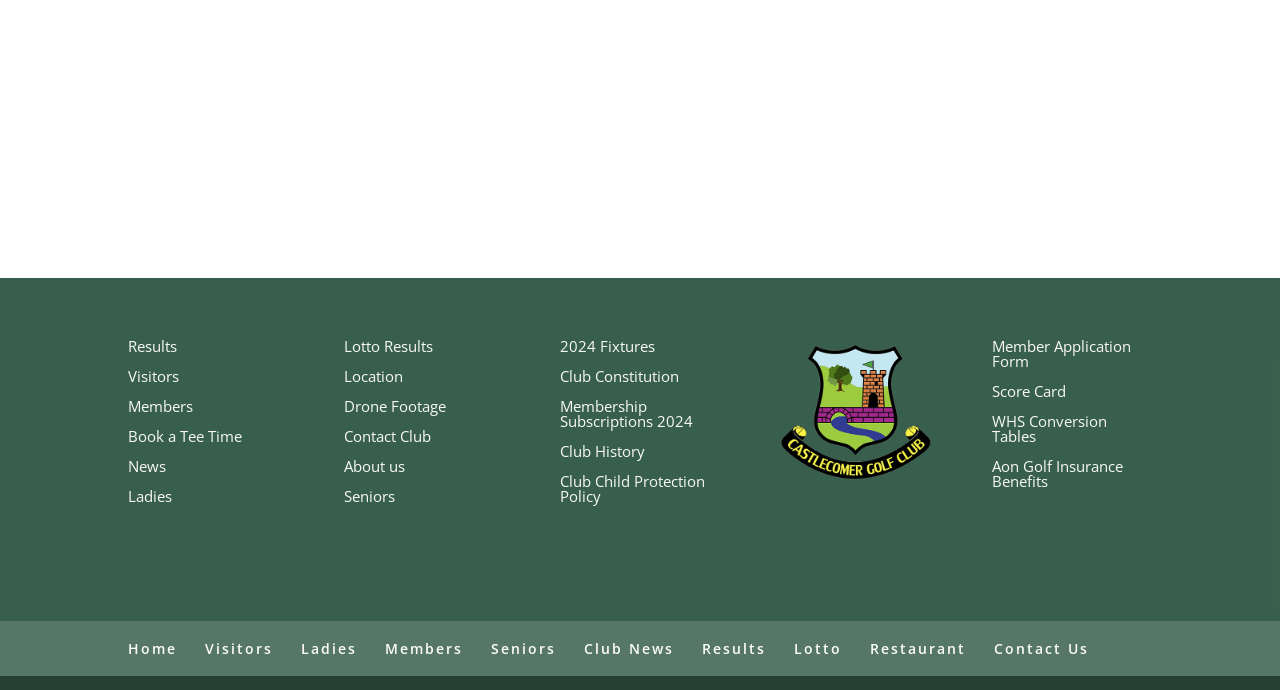Provide a one-word or brief phrase answer to the question:
What type of club is this?

Golf club